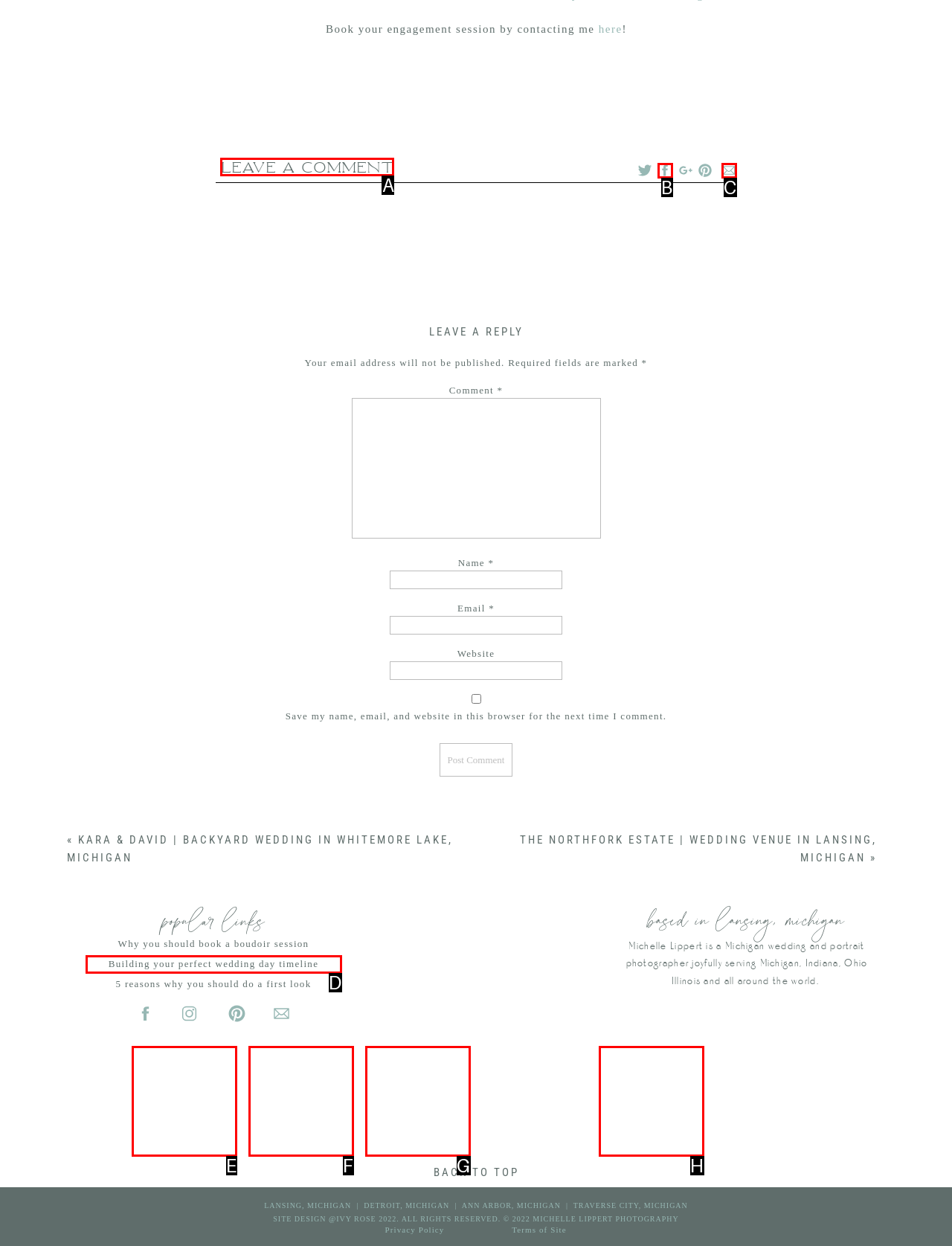Which HTML element should be clicked to perform the following task: Leave a comment
Reply with the letter of the appropriate option.

A